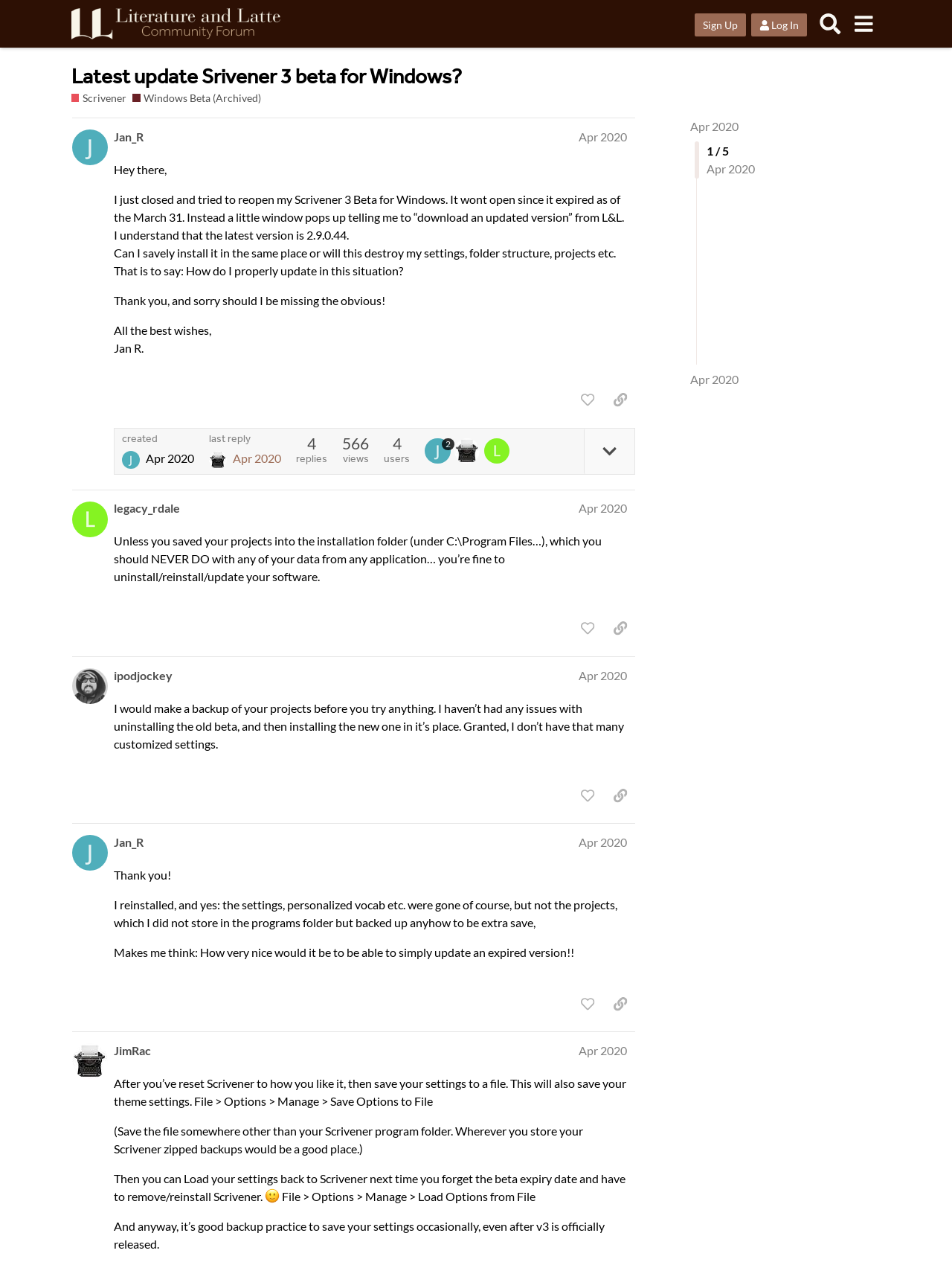Please identify the bounding box coordinates of the region to click in order to complete the task: "Reply to the post by ipodjockey". The coordinates must be four float numbers between 0 and 1, specified as [left, top, right, bottom].

[0.637, 0.619, 0.667, 0.639]